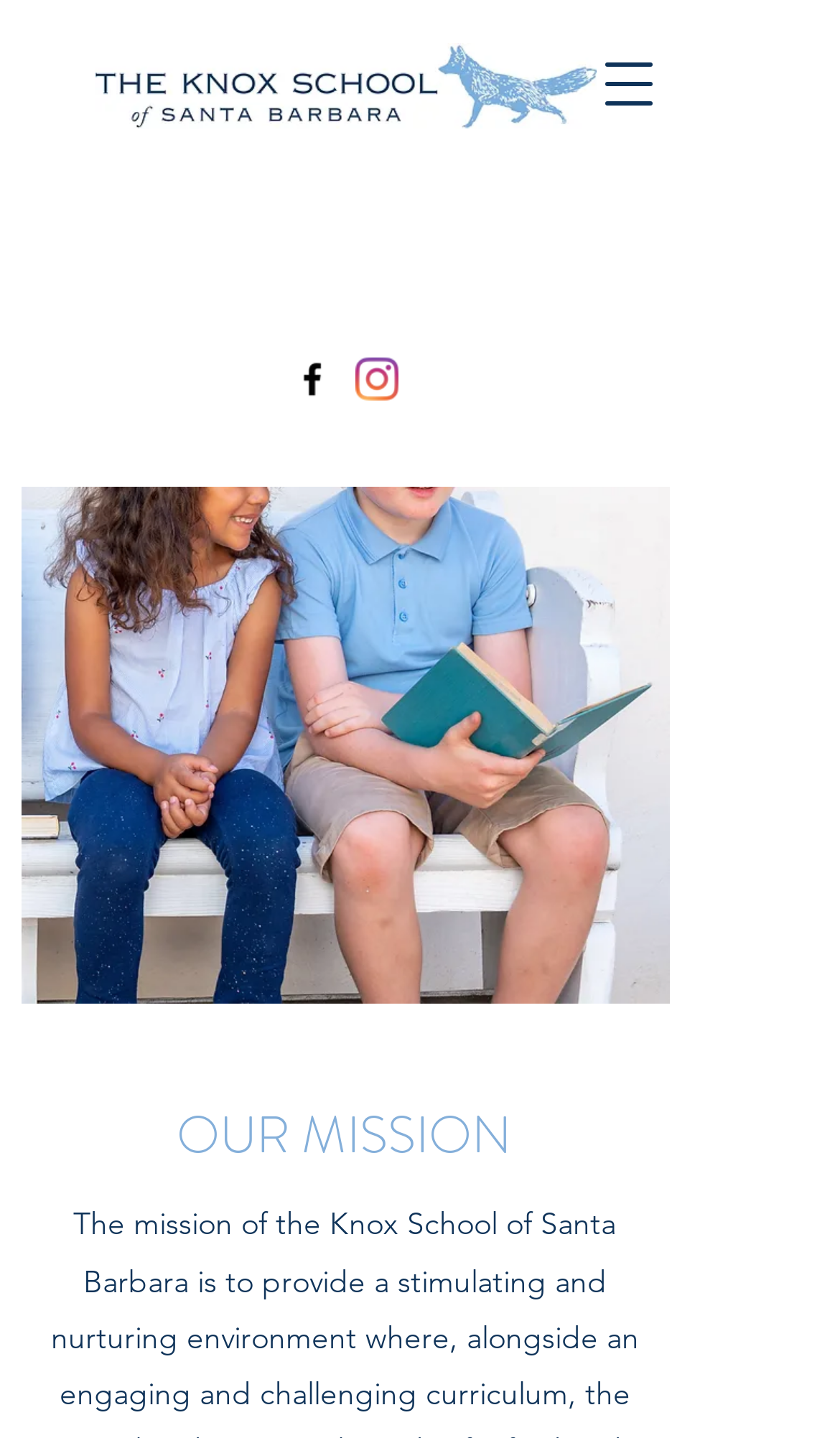Summarize the webpage with intricate details.

The webpage is about the mission of The Knox School of Santa Barbara. At the top left, there is a Knox School logo, which is a combination of an image and text. To the right of the logo, there is a button to open a navigation menu. Below the logo, there is a social bar with links to Facebook and Instagram, each accompanied by its respective icon. 

On the main content area, there is a large image that takes up most of the space, depicting a scene of students sitting on a bench. Above this image, there is a heading that reads "OUR MISSION", which is prominently displayed near the top of the page.